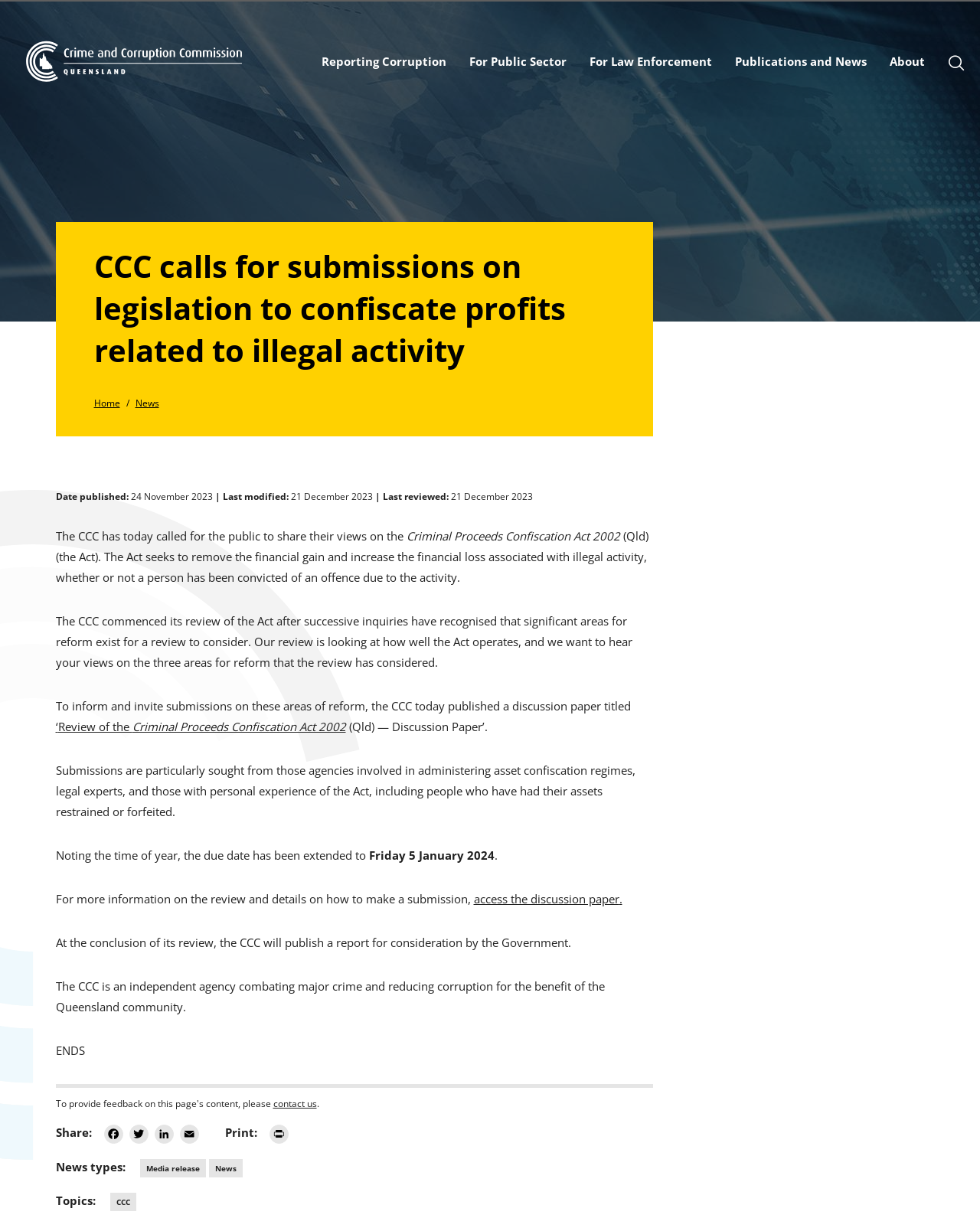Determine the bounding box coordinates for the element that should be clicked to follow this instruction: "Click the 'Home' link". The coordinates should be given as four float numbers between 0 and 1, in the format [left, top, right, bottom].

[0.016, 0.059, 0.258, 0.072]